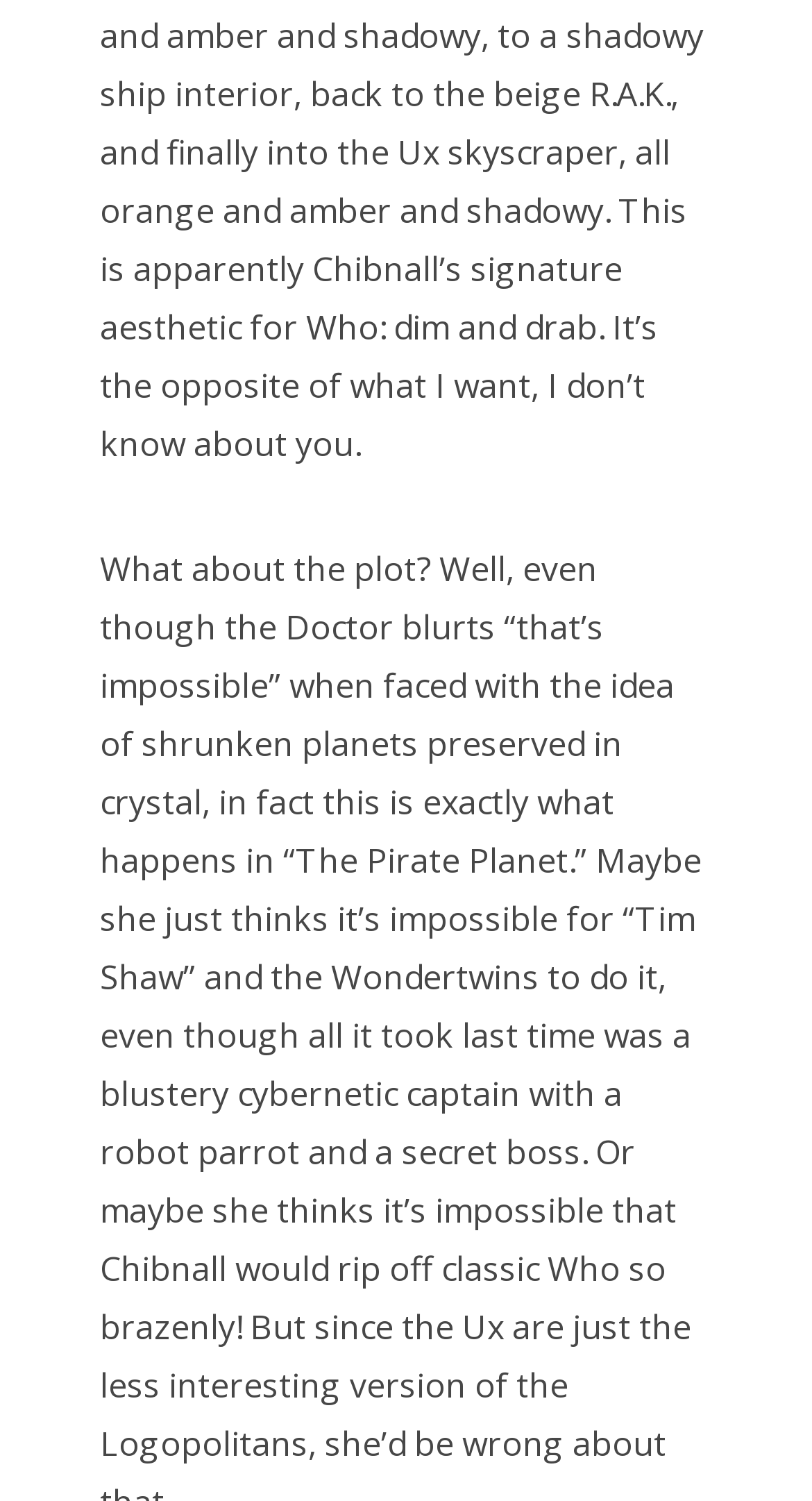Identify the bounding box coordinates for the UI element mentioned here: "missy". Provide the coordinates as four float values between 0 and 1, i.e., [left, top, right, bottom].

[0.636, 0.391, 0.768, 0.434]